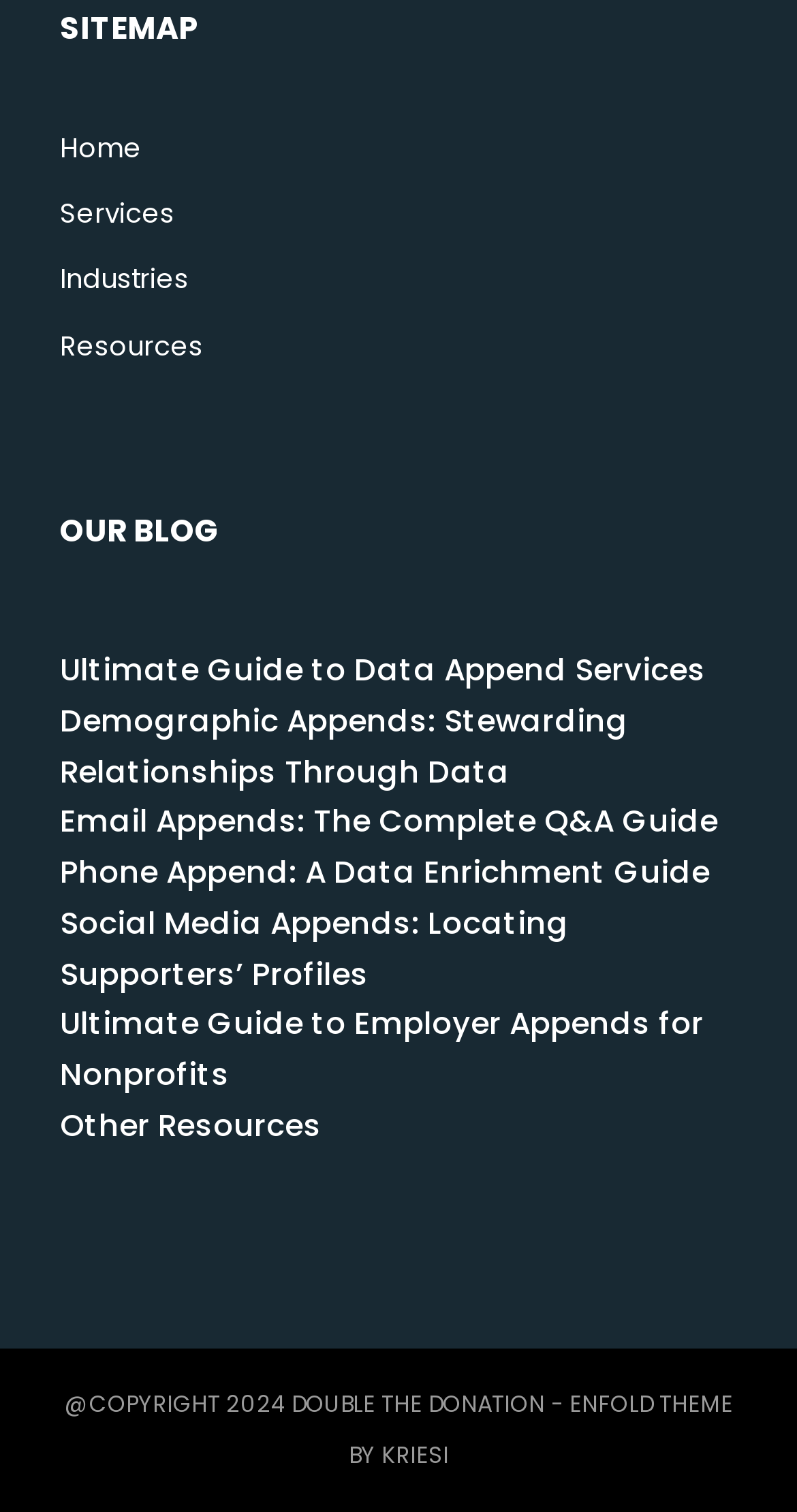Find the bounding box coordinates of the clickable element required to execute the following instruction: "read the ultimate guide to data append services". Provide the coordinates as four float numbers between 0 and 1, i.e., [left, top, right, bottom].

[0.075, 0.428, 0.885, 0.457]